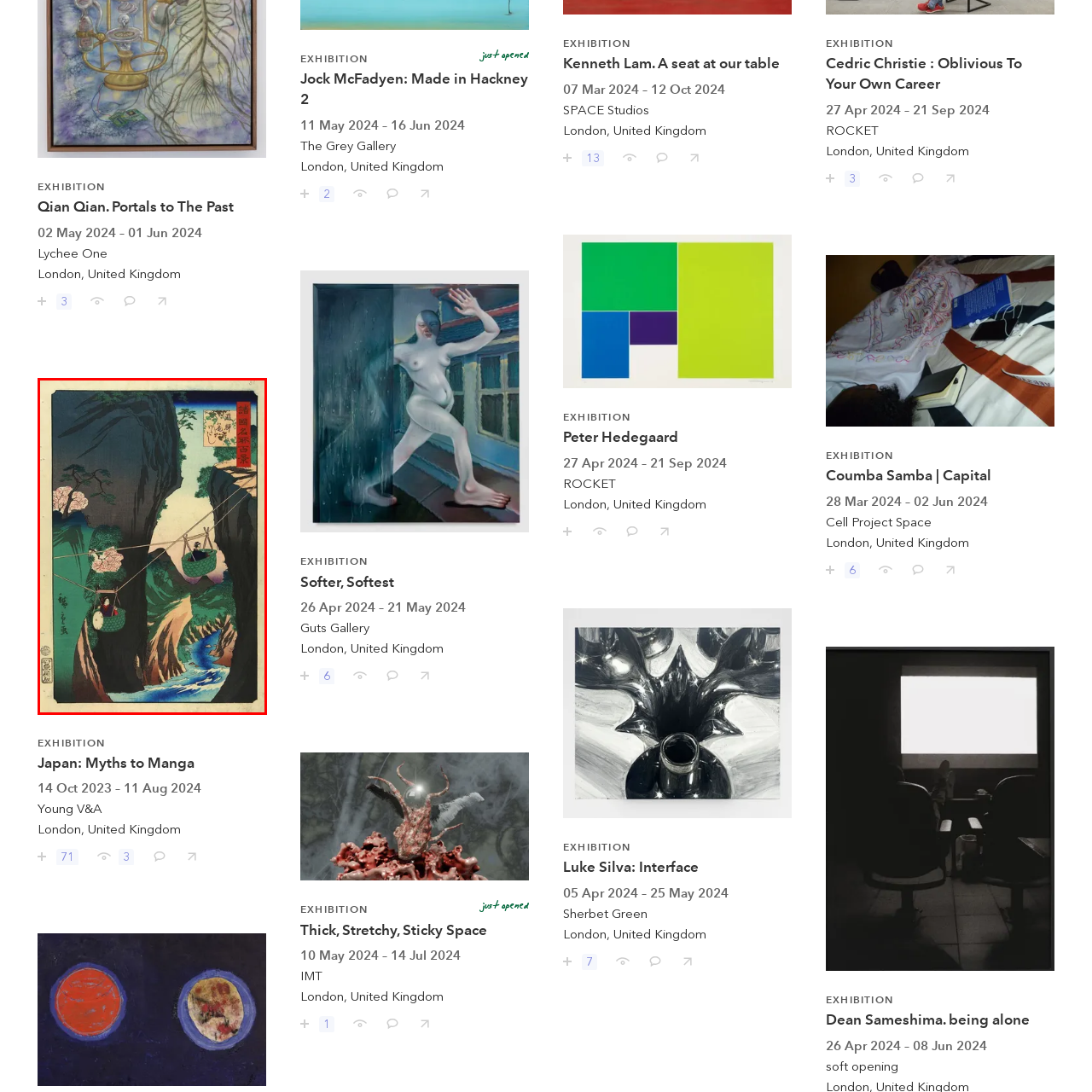Provide a comprehensive description of the image located within the red boundary.

The image depicts a traditional Japanese woodblock print from the series "Japan: Myths to Manga." It illustrates a serene and picturesque landscape featuring two individuals suspended in woven baskets, traversing a high wire over a deep gorge. The scene is framed by lush green cliffs and cherry blossom trees, adding a breathtaking contrast to the flowing river below. The vibrant colors highlight the beauty of nature and evoke a sense of adventure, suggesting a journey through Japan's stunning scenery. This piece resonates with the historical significance of travel and exploration in Japanese culture, showcasing both artistry and storytelling. The artwork is part of an exhibition running from October 14, 2023, to August 11, 2024, at the Young V&A in London, United Kingdom.